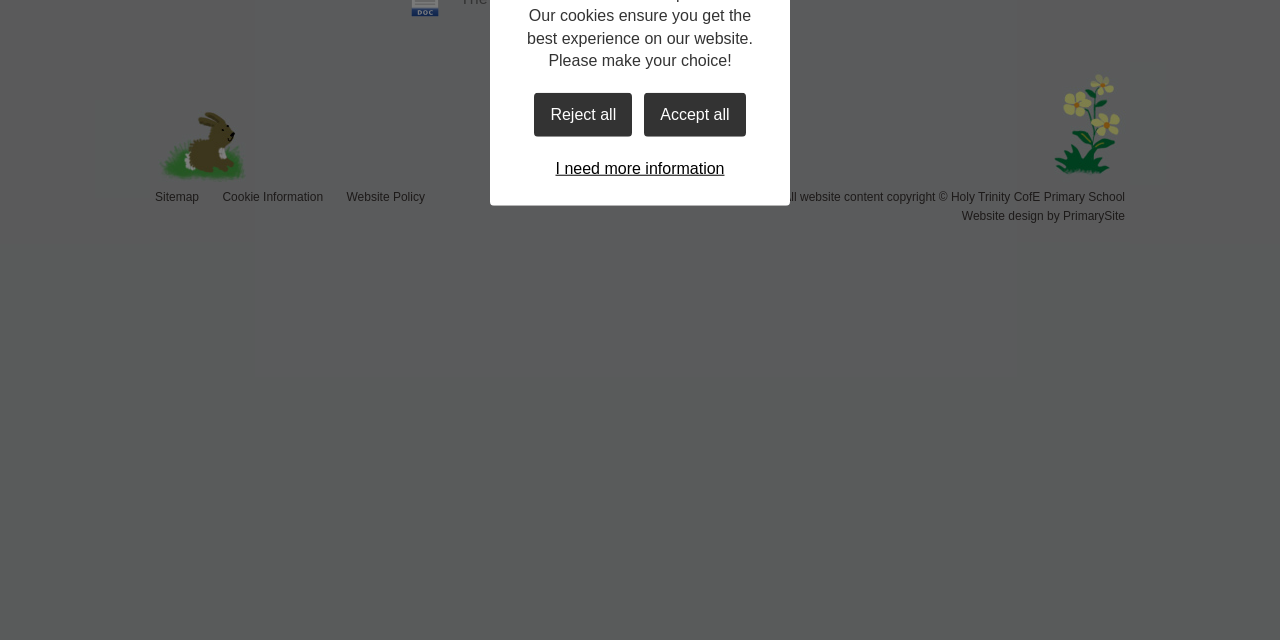Using the element description: "Website design by PrimarySite", determine the bounding box coordinates. The coordinates should be in the format [left, top, right, bottom], with values between 0 and 1.

[0.751, 0.327, 0.879, 0.349]